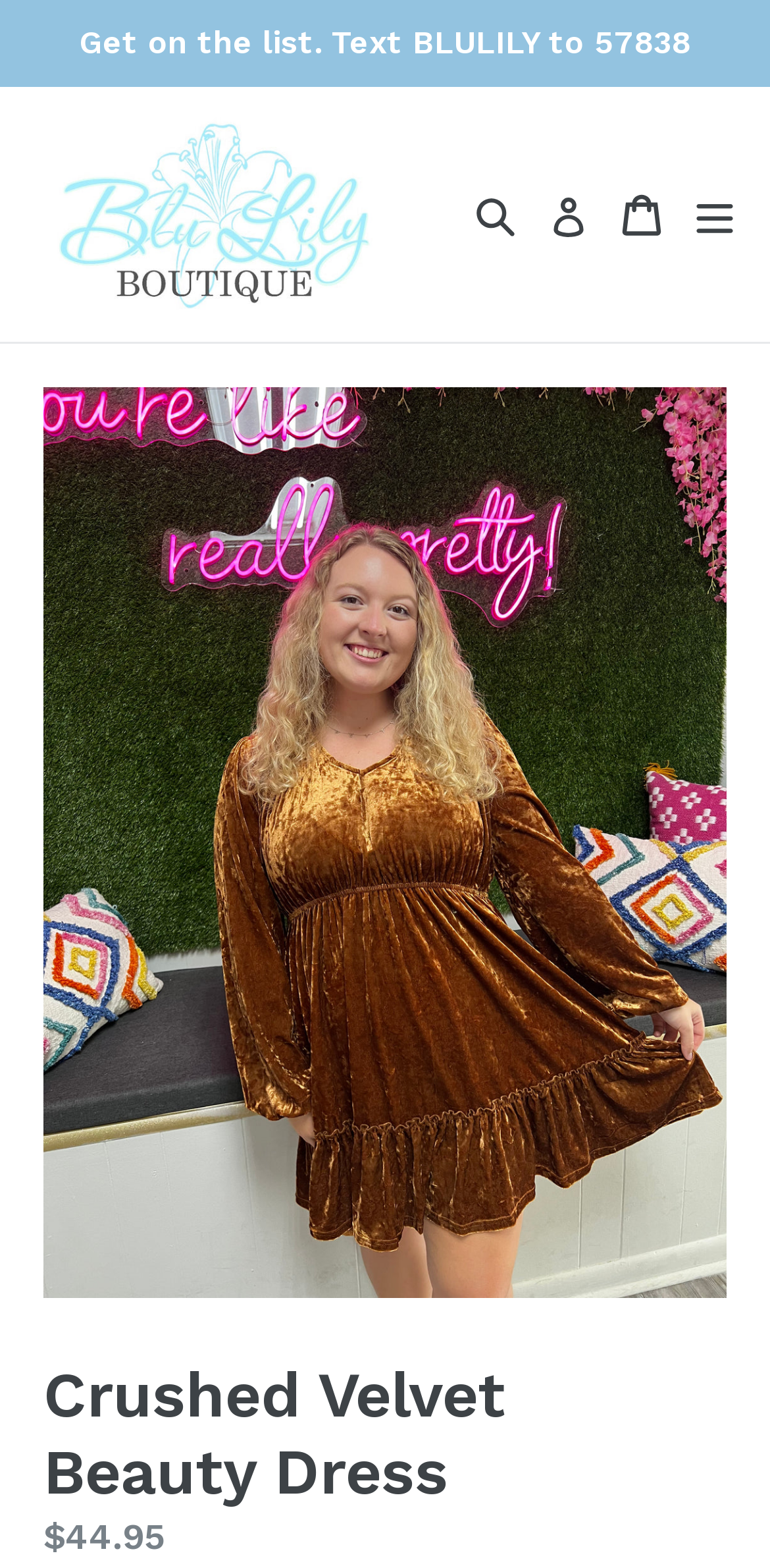Offer a comprehensive description of the webpage’s content and structure.

The webpage is about a product, specifically the "Crushed Velvet Beauty Dress" from Blu Lily Boutique. At the top of the page, there is a promotional message "Get on the list. Text BLULILY to 57838" in a relatively small font size. Below this message, there is a navigation bar with several elements, including a link to the Blu Lily Boutique homepage, a search button, a log-in link, a cart link, and an expand/collapse button. The Blu Lily Boutique link is accompanied by a small logo image.

The main content of the page is dedicated to showcasing the product. A large, high-quality image of the Crushed Velvet Beauty Dress takes up most of the page, spanning from the top to the bottom. Above the image, there is a heading that repeats the product name, "Crushed Velvet Beauty Dress". Below the image, the product price, "$44.95", is displayed prominently.

Overall, the webpage has a clean and simple layout, with a clear focus on the product being showcased.